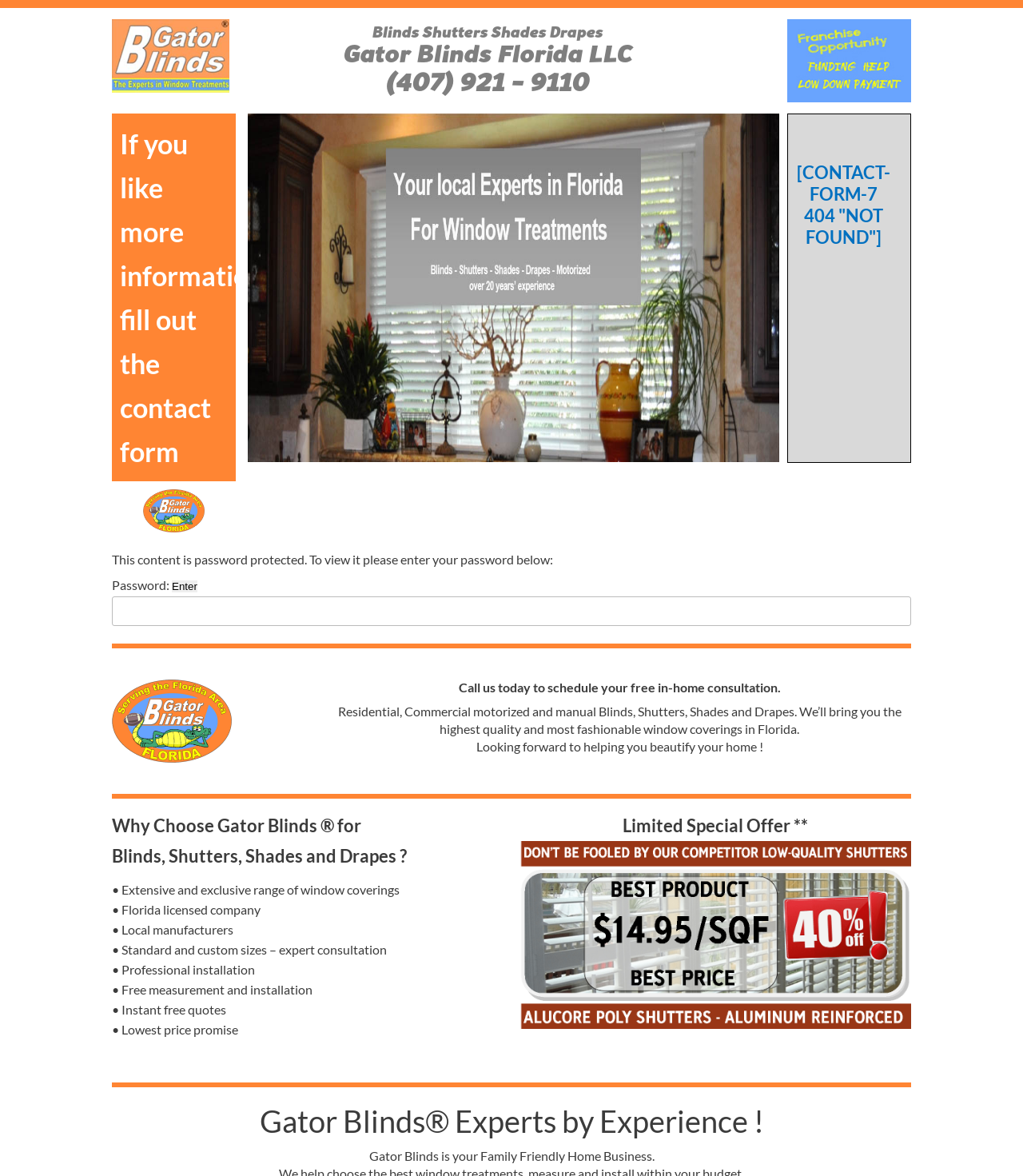Provide your answer in a single word or phrase: 
What is the purpose of the password field?

To view protected content